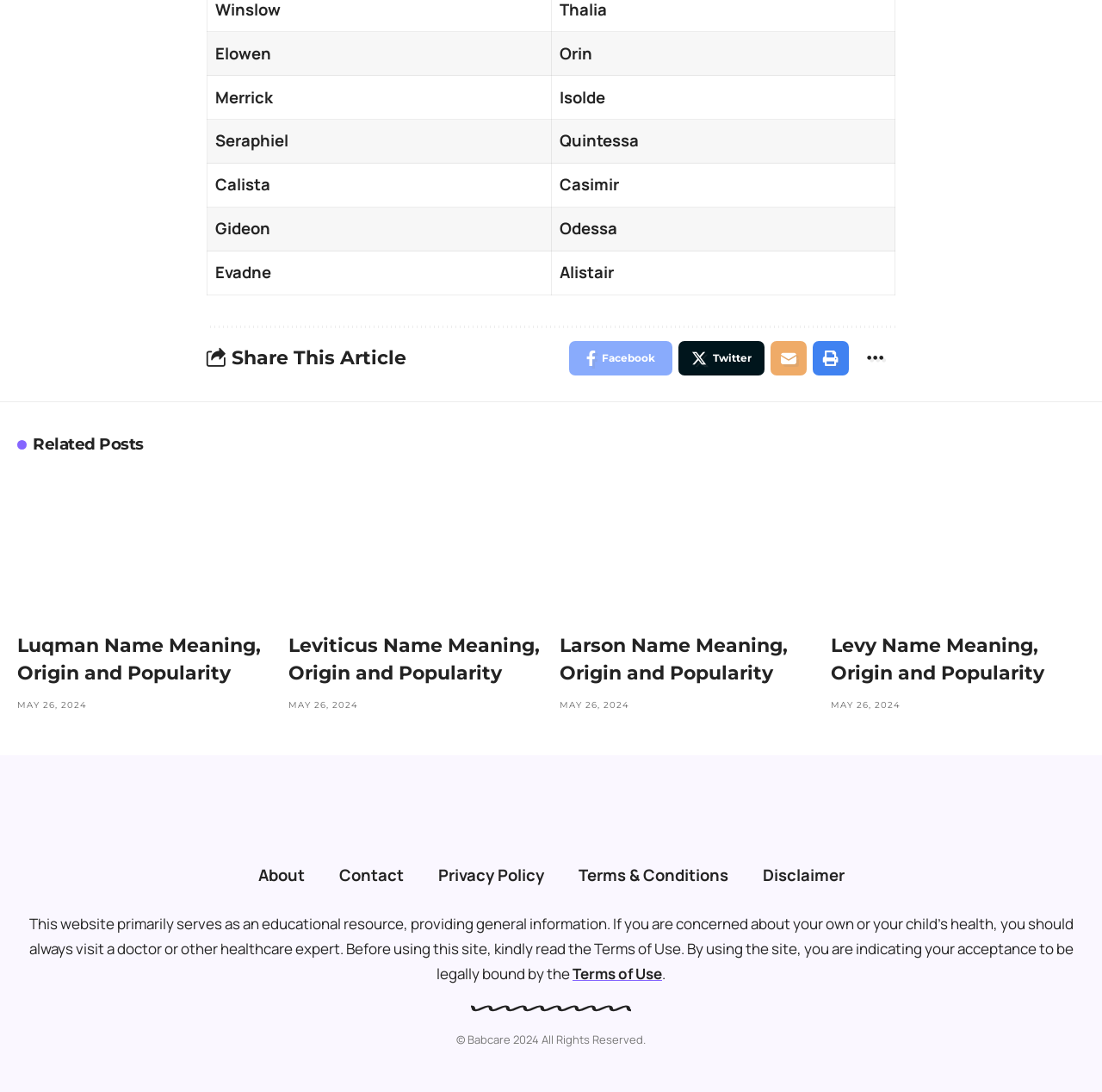Please identify the bounding box coordinates of the clickable region that I should interact with to perform the following instruction: "Share on Facebook". The coordinates should be expressed as four float numbers between 0 and 1, i.e., [left, top, right, bottom].

[0.516, 0.312, 0.61, 0.344]